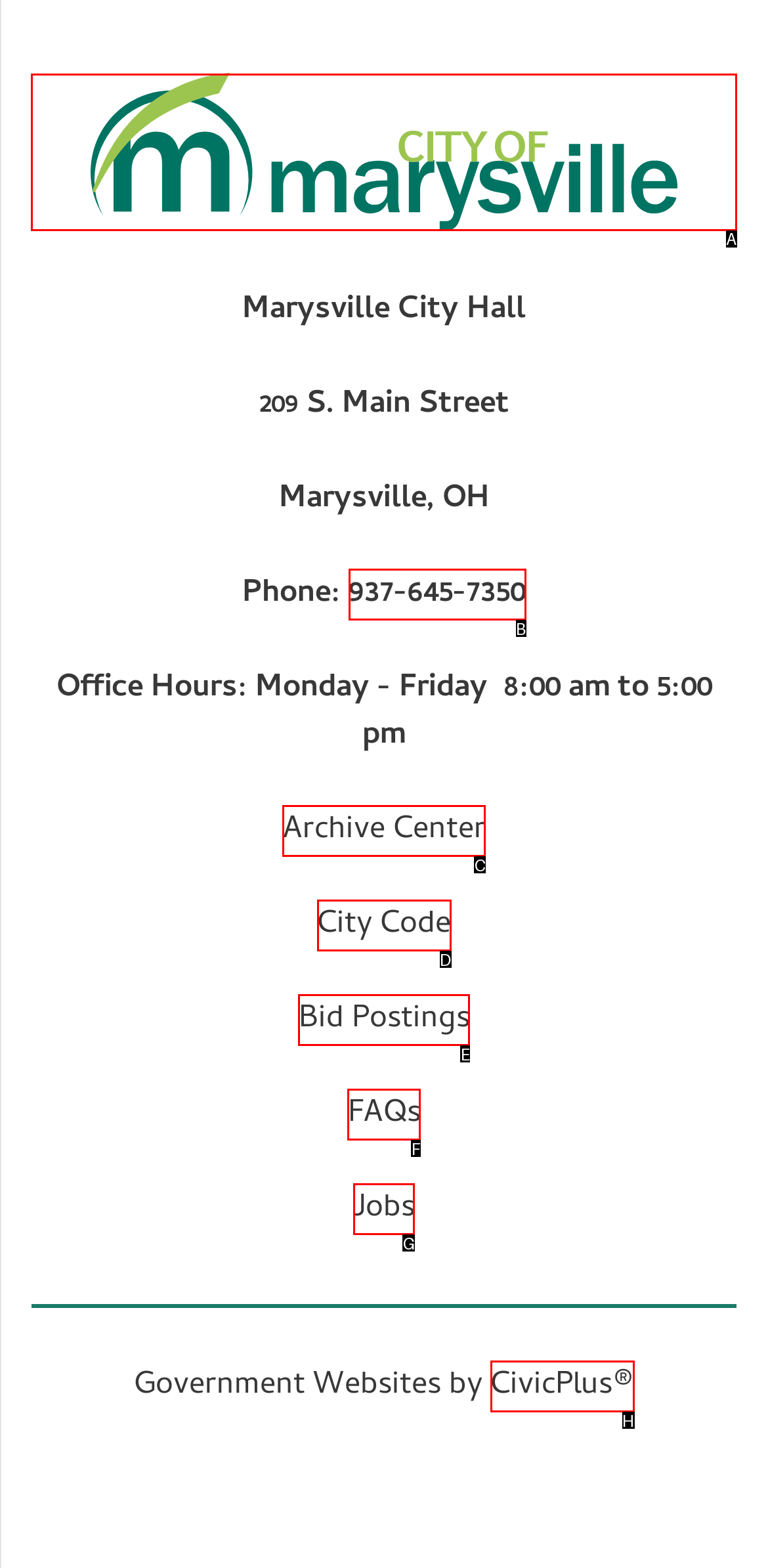Decide which letter you need to select to fulfill the task: visit Marysville OH Homepage
Answer with the letter that matches the correct option directly.

A